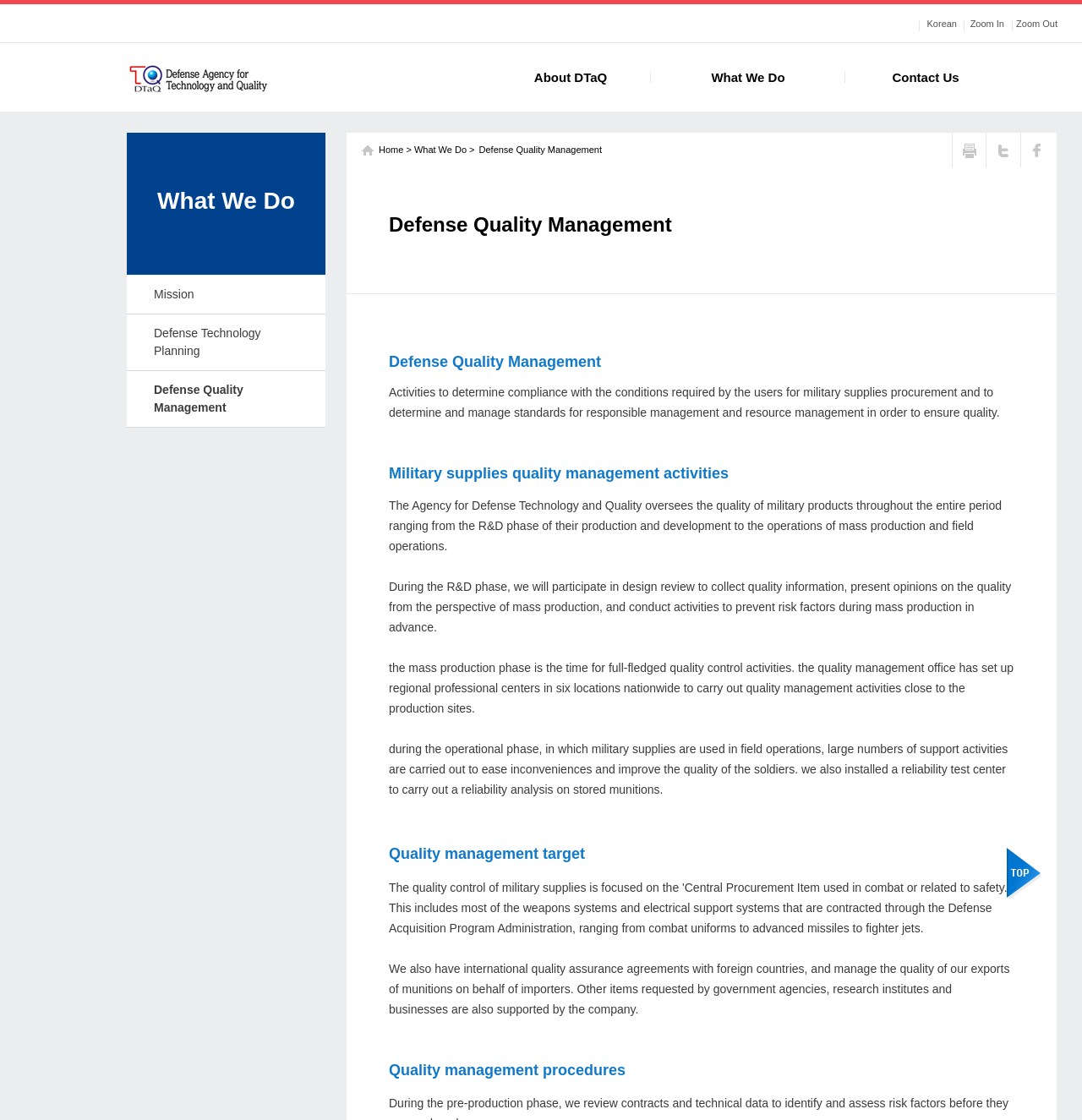Provide the bounding box coordinates of the HTML element described as: "Way To Go, Robertlamm!". The bounding box coordinates should be four float numbers between 0 and 1, i.e., [left, top, right, bottom].

None